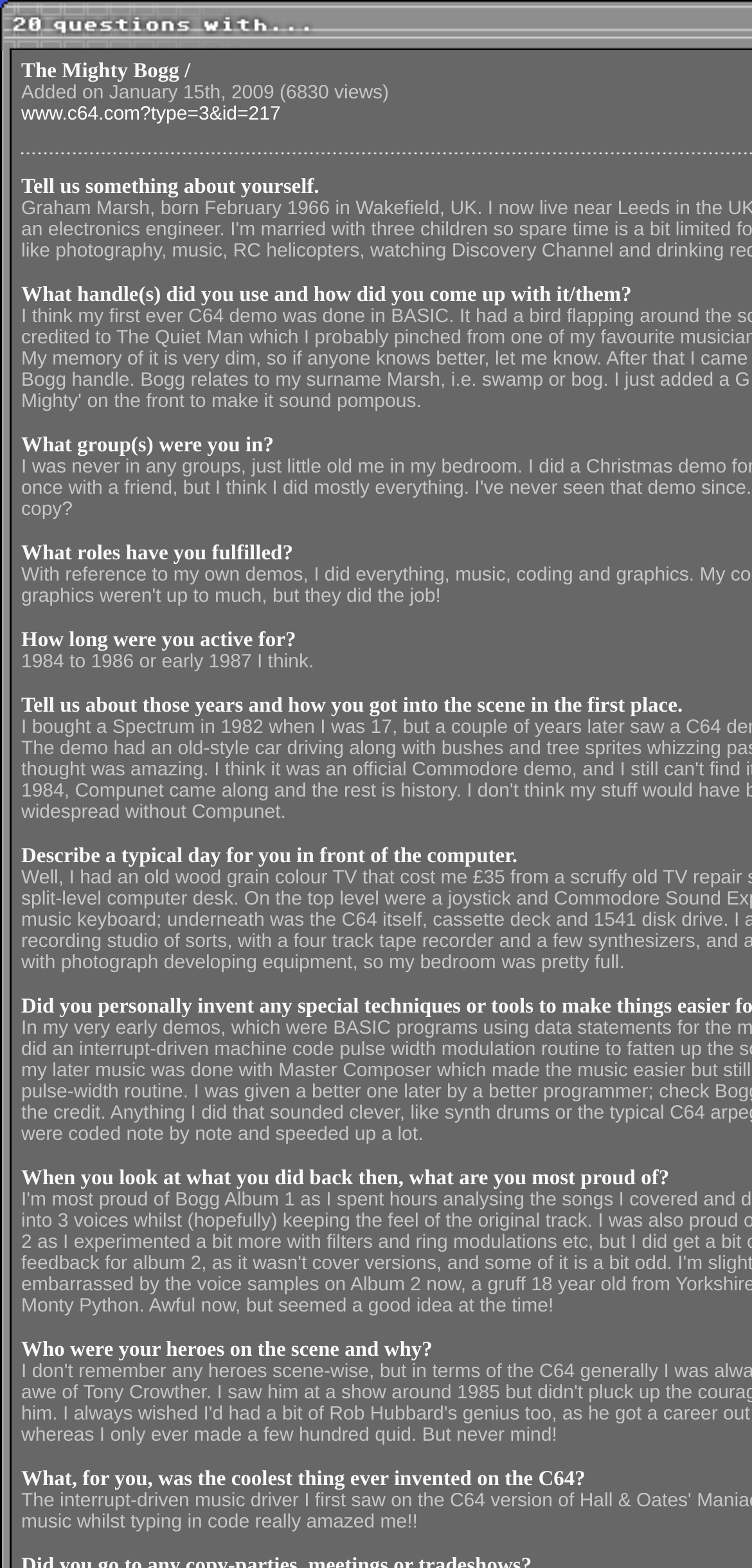Using the element description: "www.c64.com?type=3&id=217", determine the bounding box coordinates for the specified UI element. The coordinates should be four float numbers between 0 and 1, [left, top, right, bottom].

[0.028, 0.076, 0.467, 0.095]